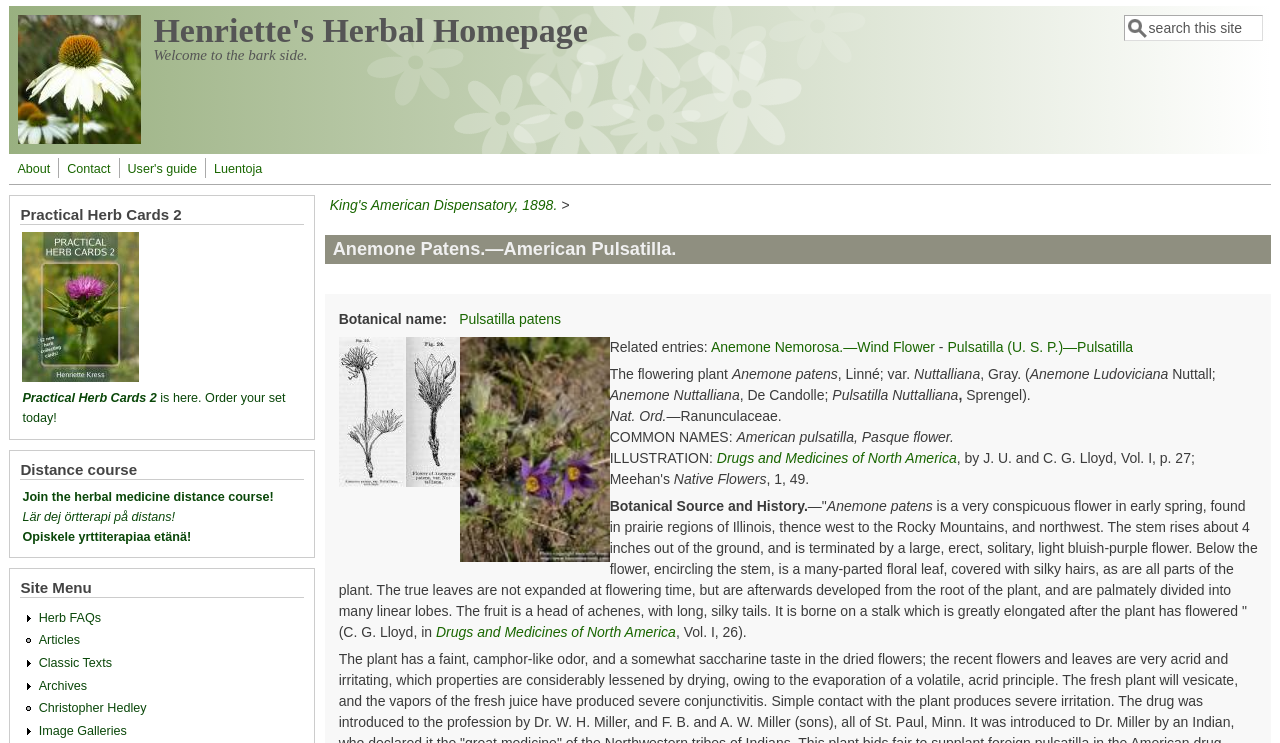Detail the various sections and features of the webpage.

This webpage is dedicated to the Anemone Patens, also known as American Pulsatilla. At the top of the page, there is a navigation menu with links to "Home", "About", "Contact", "User's guide", and "Luentoja". Below this menu, there is a search form with a text box and a "search this site" label.

The main content of the page is divided into sections. The first section is headed "Anemone Patens.—American Pulsatilla." and contains information about the botanical name, related entries, and images of the plant. There are three images of the Anemone Patens, including Fig. 23, Fig. 24, and a photo of the plant.

The next section provides information about the plant's common names, illustration, and botanical source and history. This section includes a long paragraph describing the plant's appearance, habitat, and characteristics.

On the right side of the page, there are several sections with headings "Practical Herb Cards 2", "Distance course", and "Site Menu". The "Practical Herb Cards 2" section has links to order a set of cards and an image of the cards. The "Distance course" section has links to join a herbal medicine distance course in different languages. The "Site Menu" section has a list of links to various parts of the website, including "Herb FAQs", "Articles", "Classic Texts", "Archives", "Christopher Hedley", and "Image Galleries".

Throughout the page, there are several links to other pages on the website, including "King's American Dispensatory, 1898." and "Drugs and Medicines of North America".